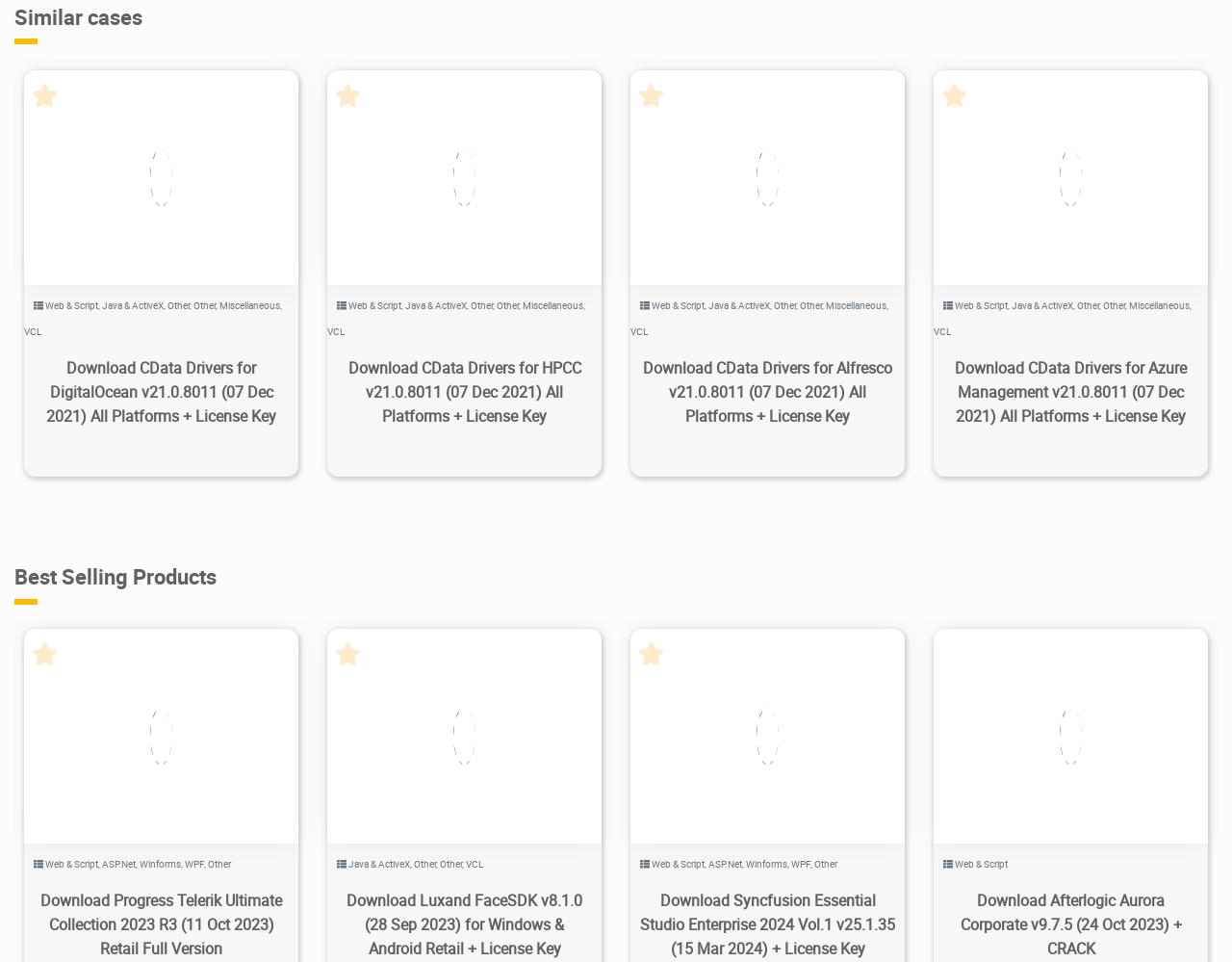Please identify the bounding box coordinates of the area that needs to be clicked to fulfill the following instruction: "Learn about universal basic income."

None